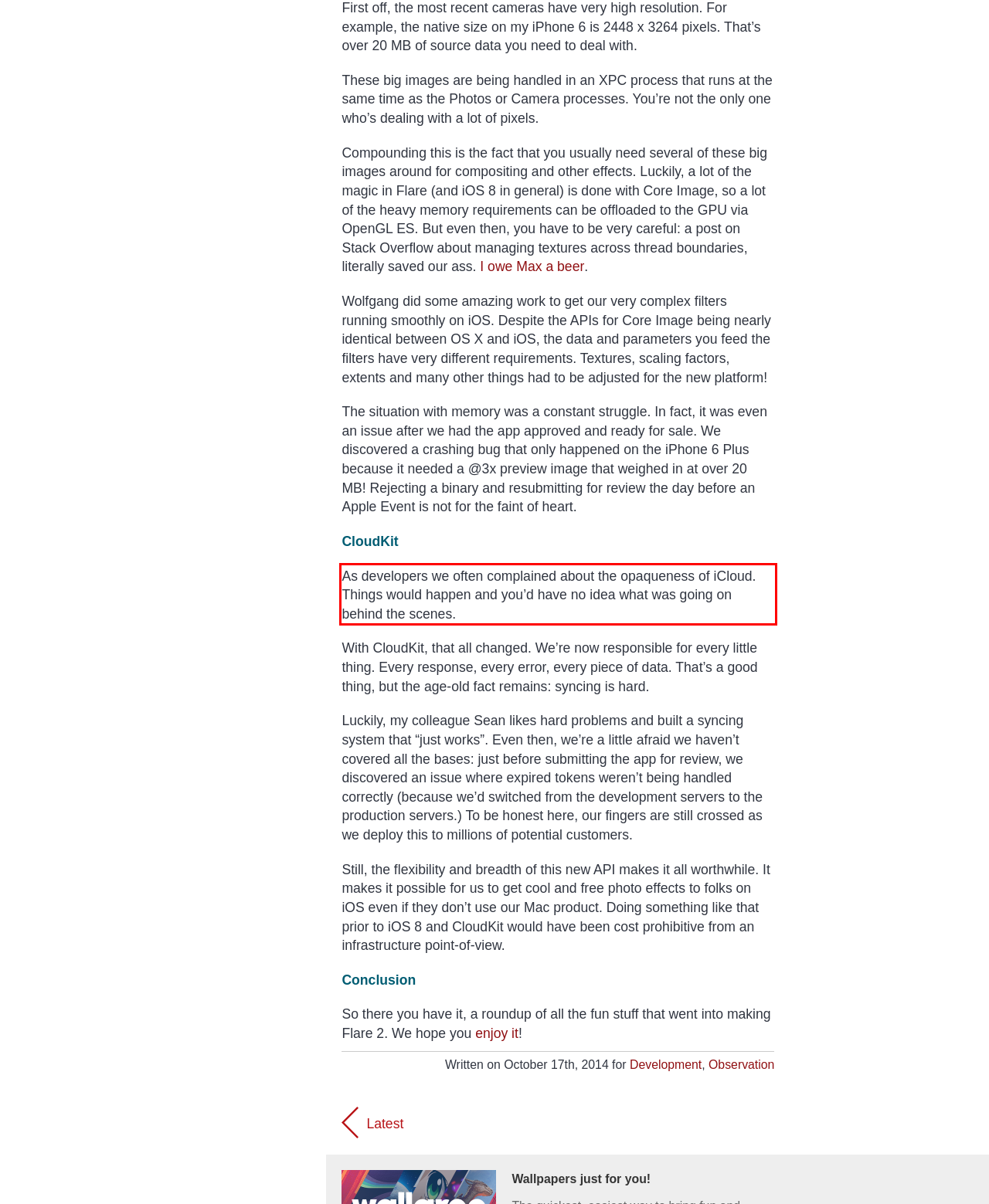Identify the text inside the red bounding box in the provided webpage screenshot and transcribe it.

As developers we often complained about the opaqueness of iCloud. Things would happen and you’d have no idea what was going on behind the scenes.